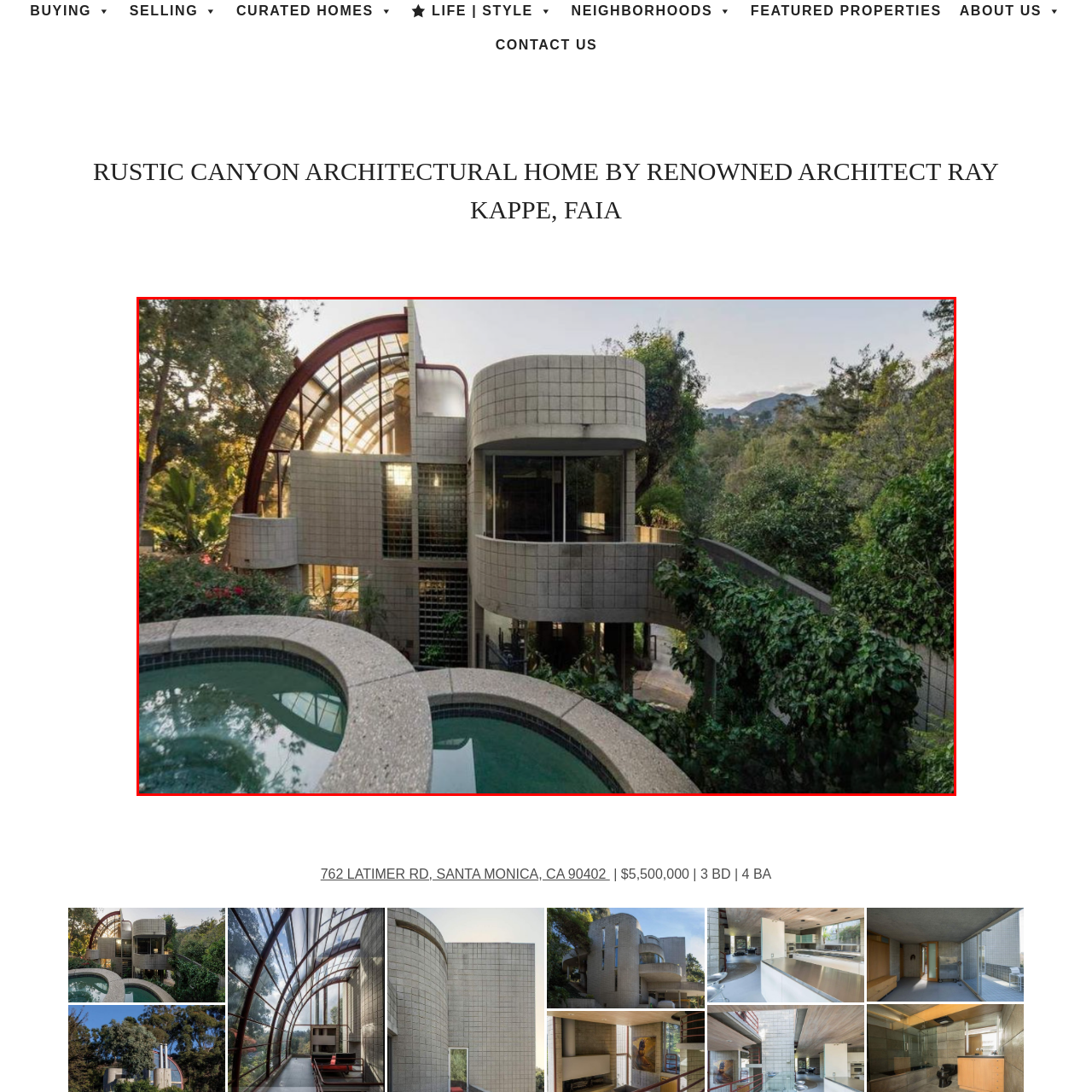What type of roofline does the home have?
Inspect the image area bounded by the red box and answer the question with a single word or a short phrase.

Arched